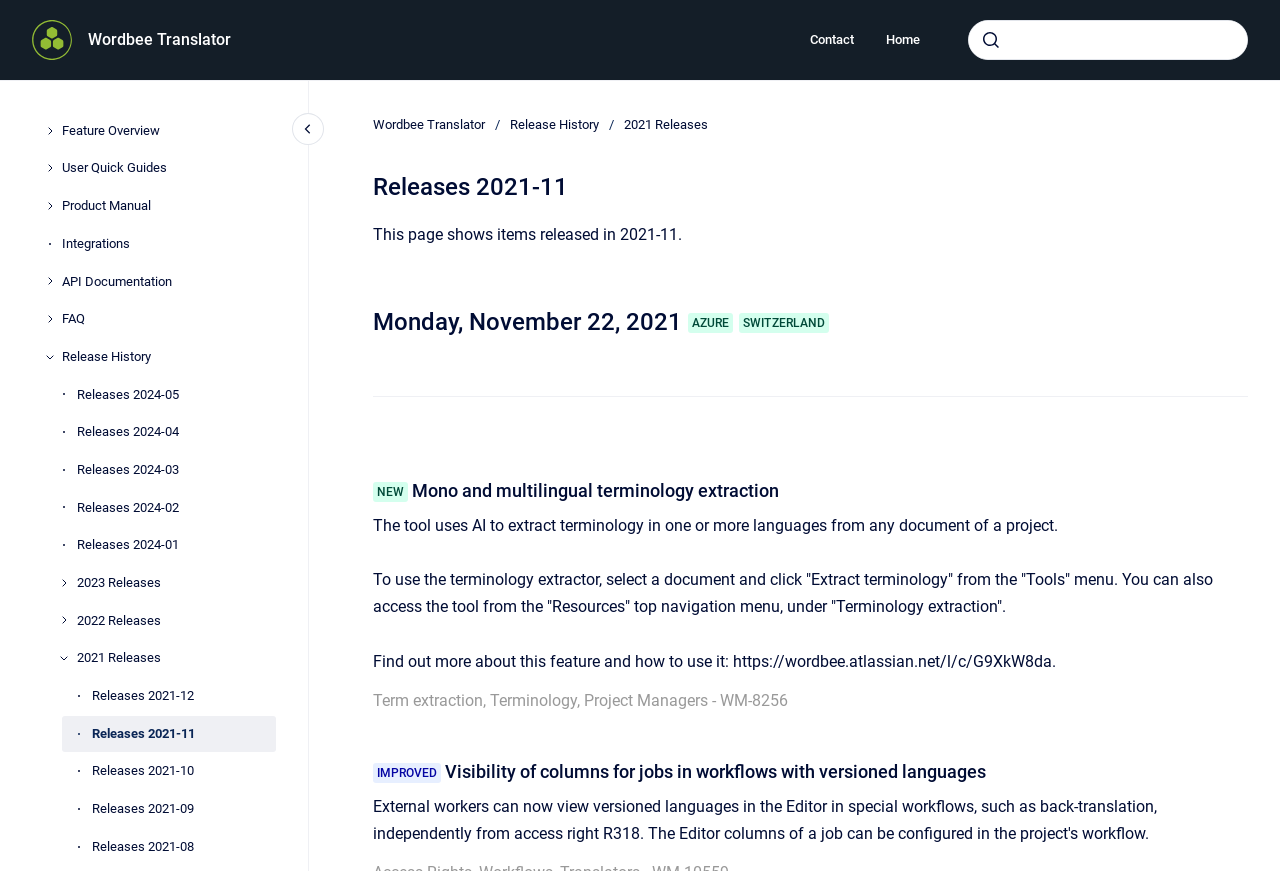Could you highlight the region that needs to be clicked to execute the instruction: "view feature overview"?

[0.048, 0.13, 0.216, 0.171]